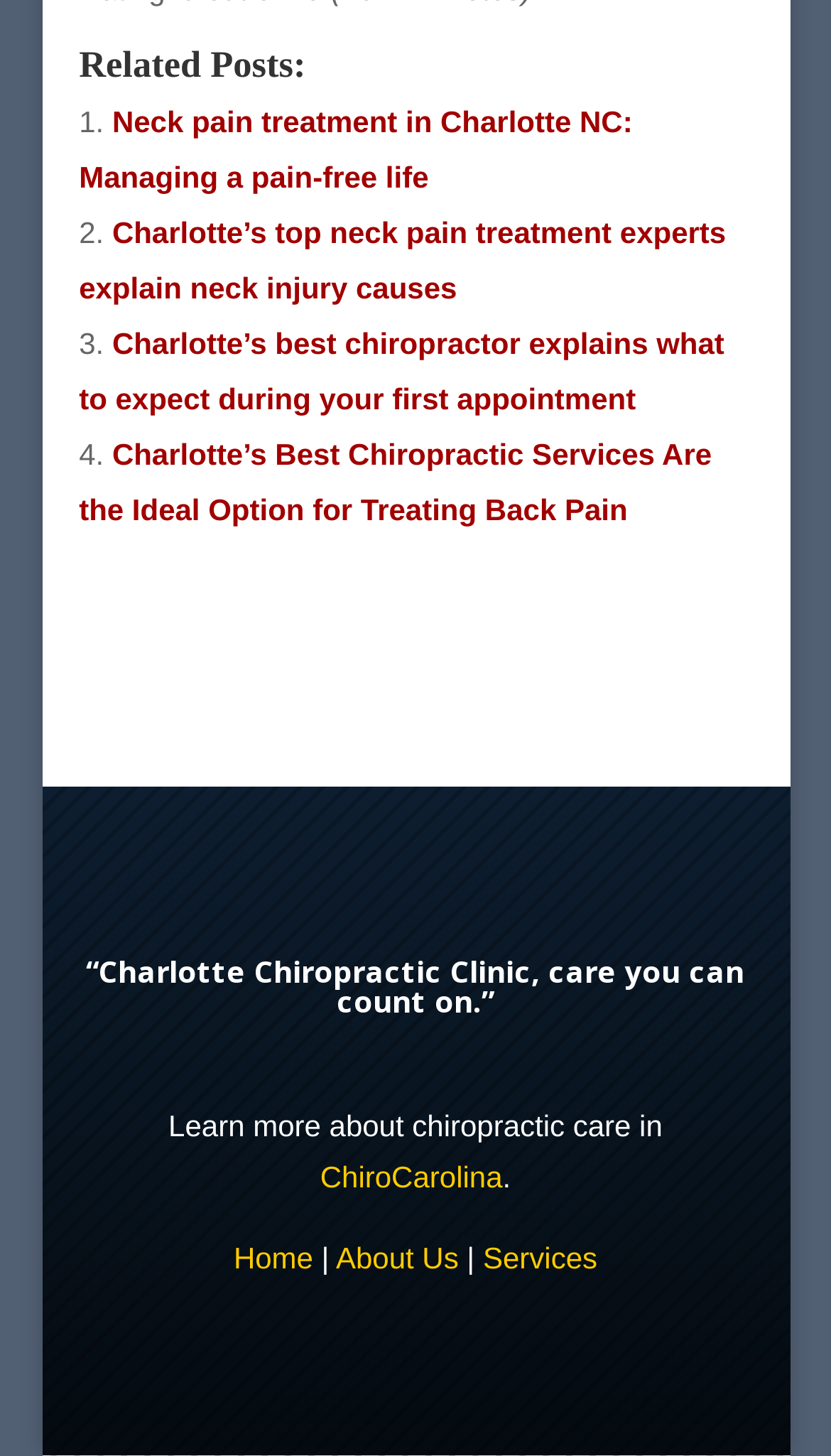Given the element description About Us, identify the bounding box coordinates for the UI element on the webpage screenshot. The format should be (top-left x, top-left y, bottom-right x, bottom-right y), with values between 0 and 1.

[0.404, 0.852, 0.552, 0.875]